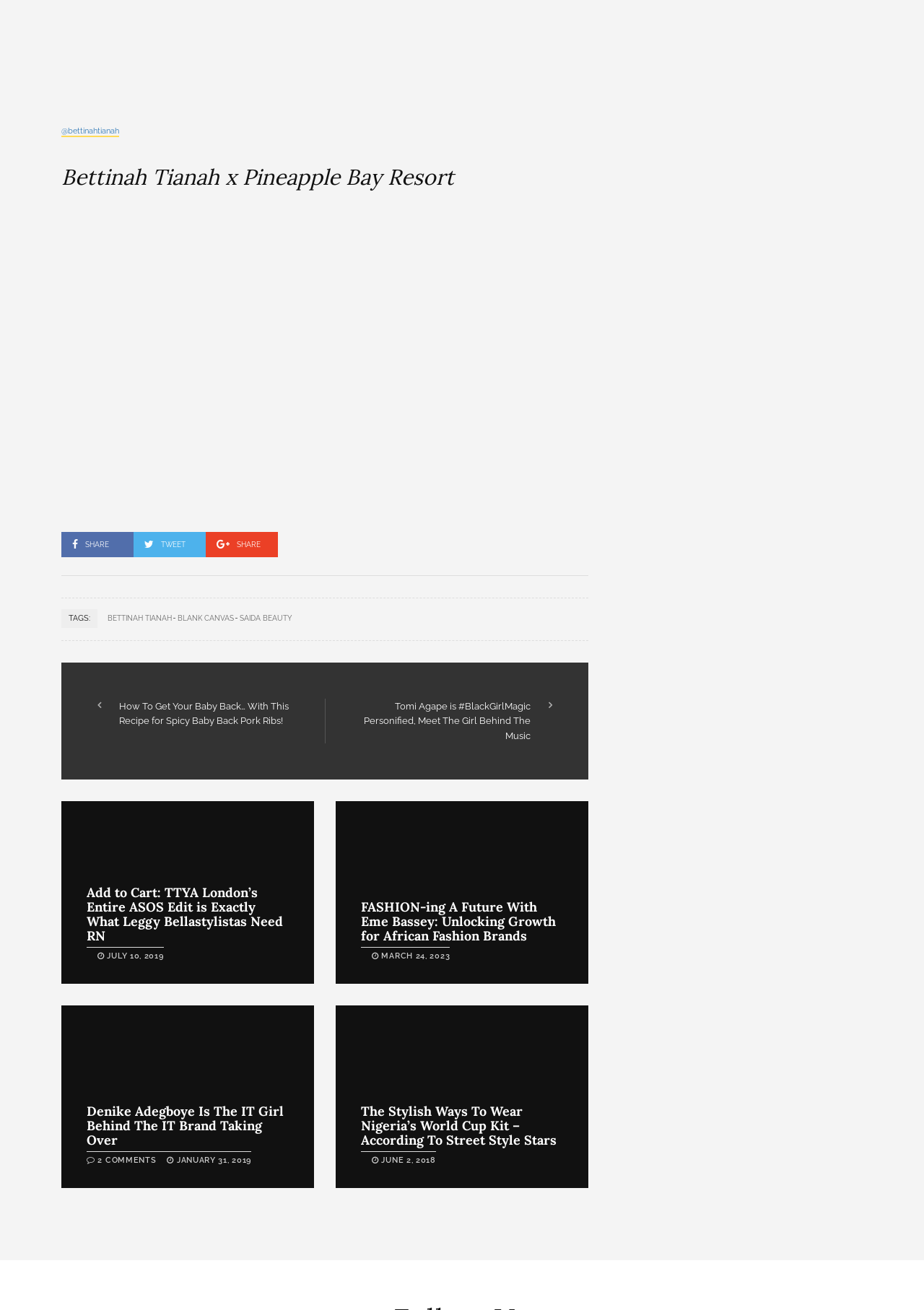Identify the bounding box coordinates of the section that should be clicked to achieve the task described: "Read article about FASHION-ing A Future With Eme Bassey".

[0.391, 0.686, 0.602, 0.721]